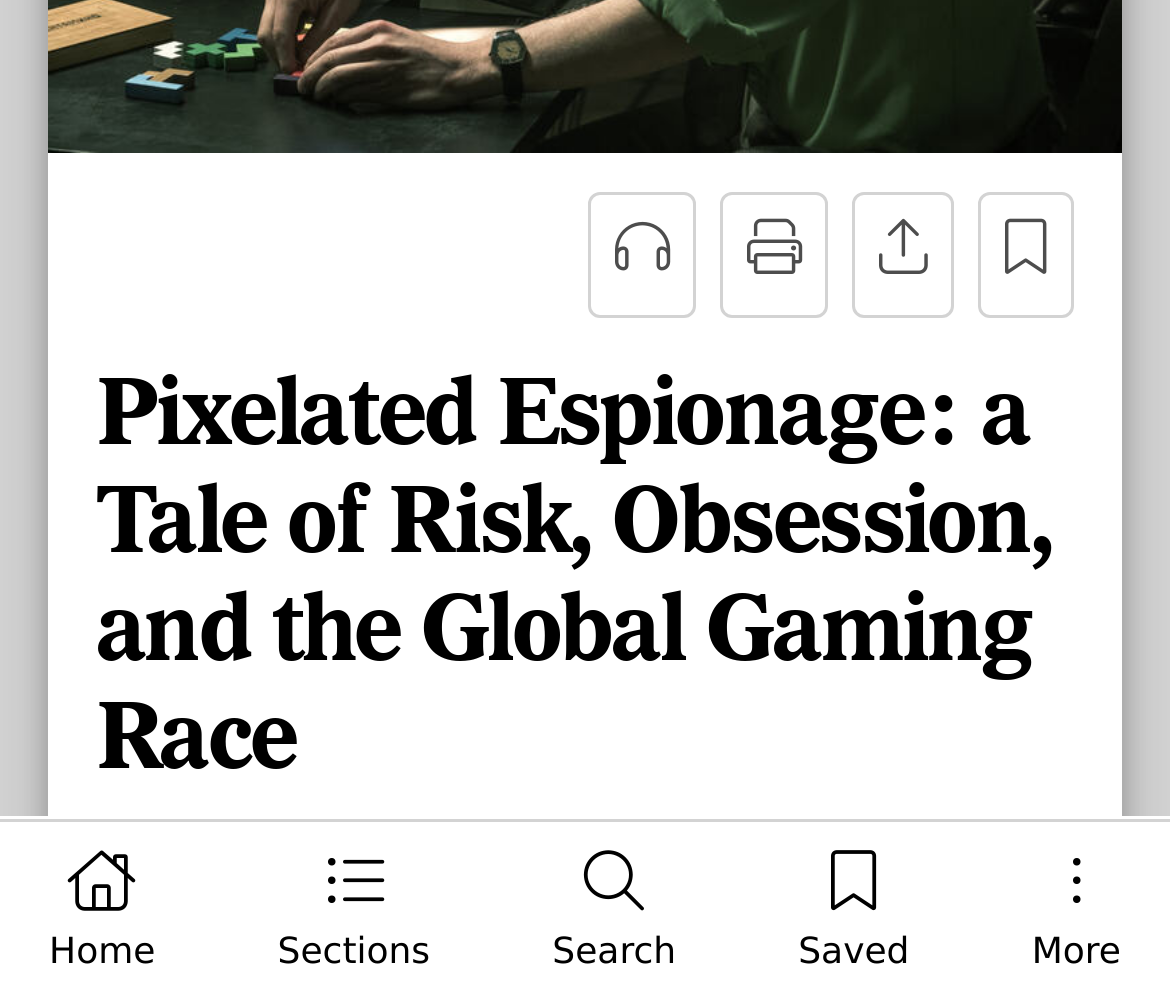Extract the bounding box coordinates for the UI element described as: "title="Read article"".

[0.503, 0.191, 0.595, 0.318]